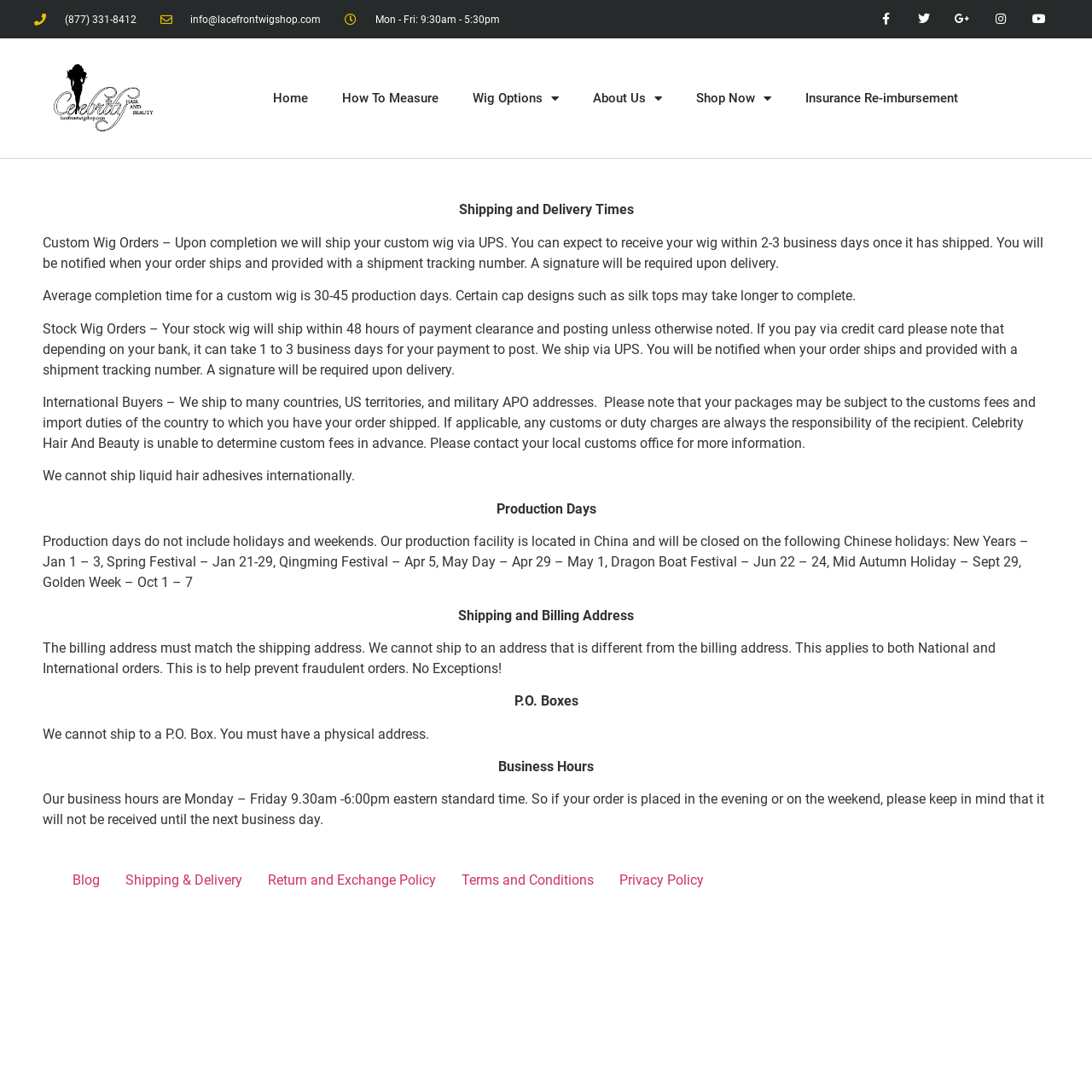Provide your answer in one word or a succinct phrase for the question: 
Can I ship to a P.O. Box?

No